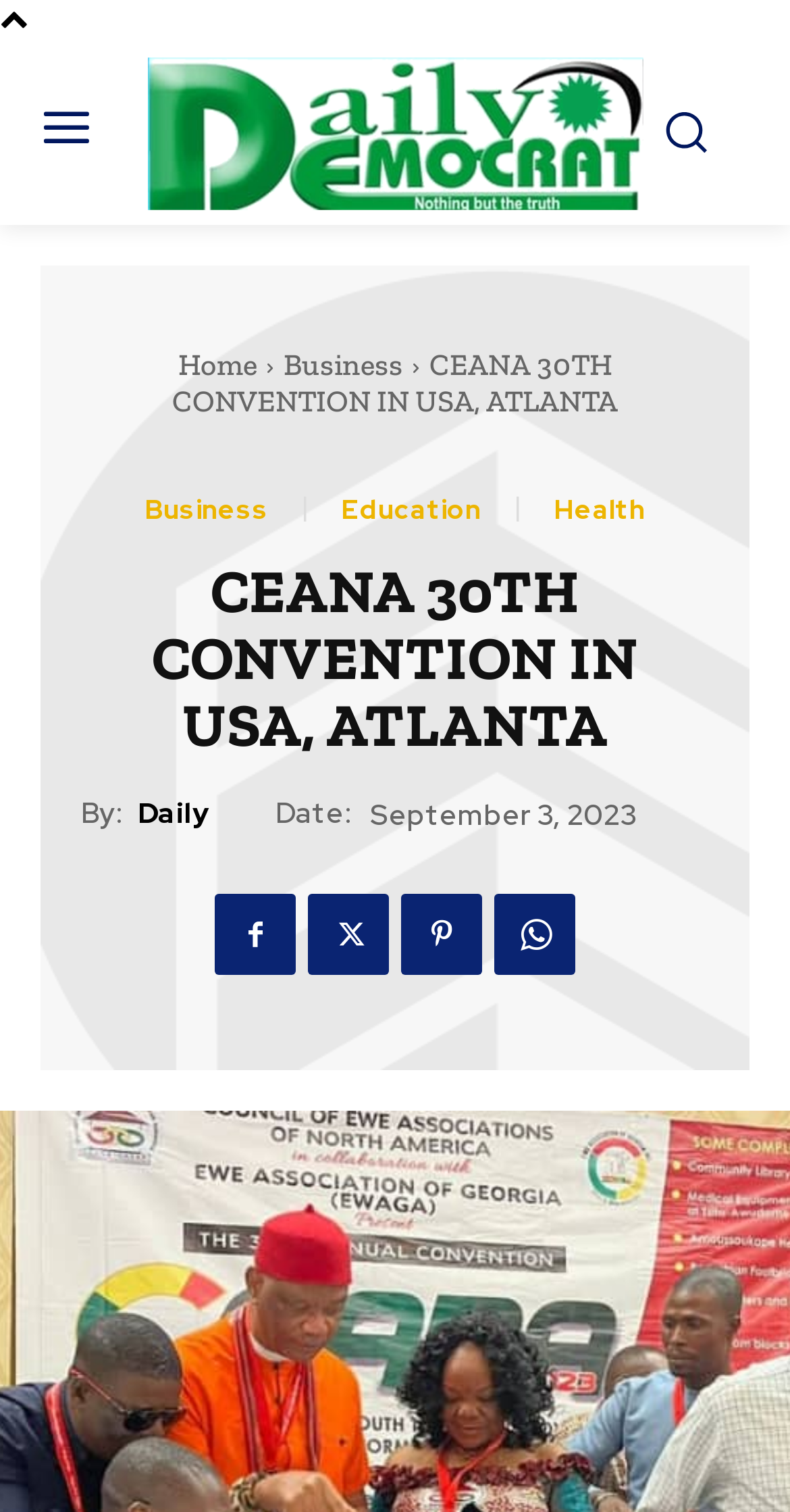Identify the bounding box coordinates for the region to click in order to carry out this instruction: "Click the Facebook icon". Provide the coordinates using four float numbers between 0 and 1, formatted as [left, top, right, bottom].

[0.272, 0.592, 0.374, 0.645]